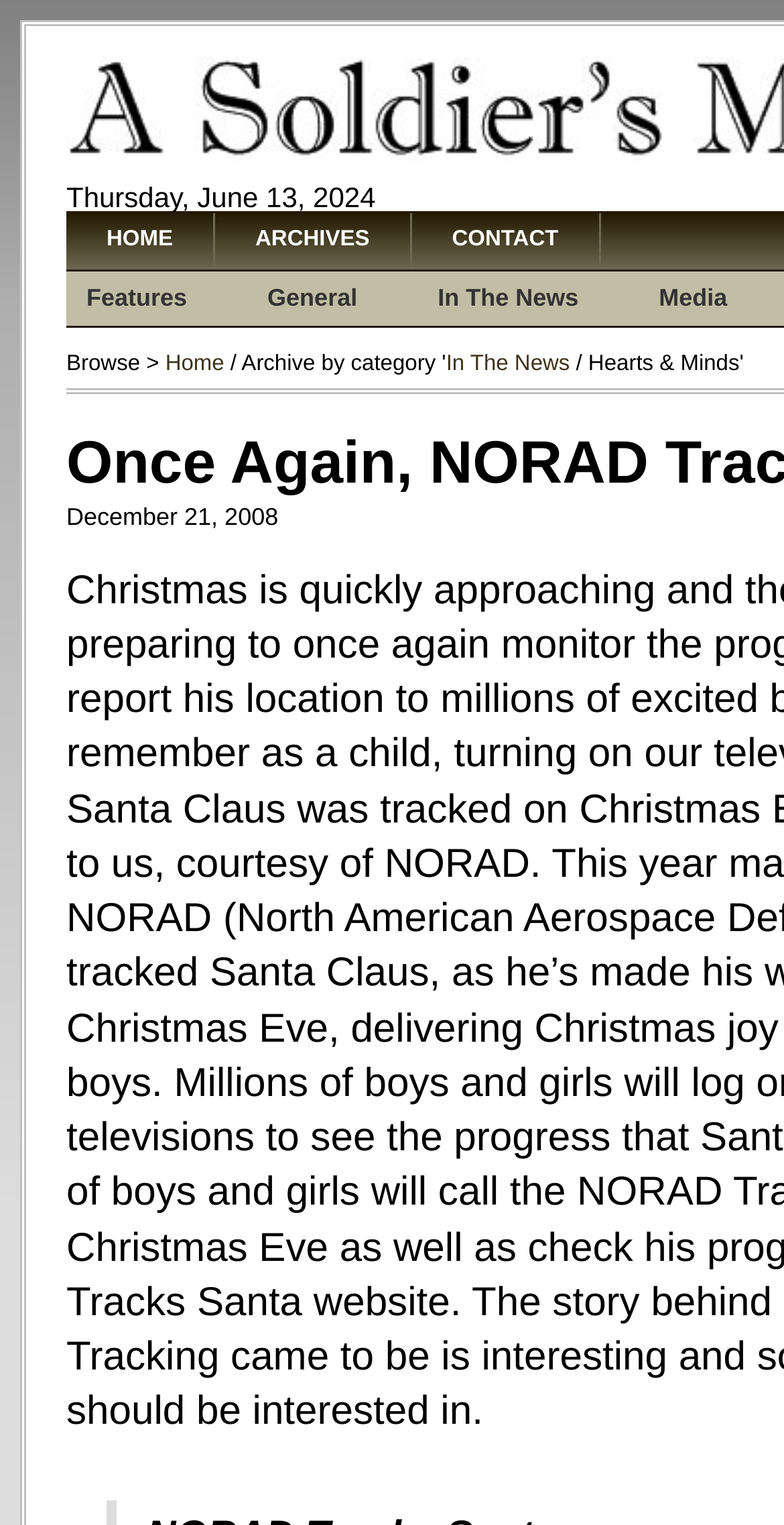Create a detailed summary of all the visual and textual information on the webpage.

The webpage is titled "Hearts & Minds : A Soldier’s Mind". At the top, there is a date displayed, "Thursday, June 13, 2024". Below the date, there is a row of navigation links, including "HOME", "ARCHIVES", and "CONTACT", which are positioned from left to right. 

Underneath the navigation links, there is another row of links, including "Features", "General", "In The News", and "Media", which are also arranged from left to right. 

To the left of these links, there is a "Browse" section, which contains a dropdown menu with options "Home" and "In The News". 

At the bottom of the page, there is an older date displayed, "December 21, 2008".